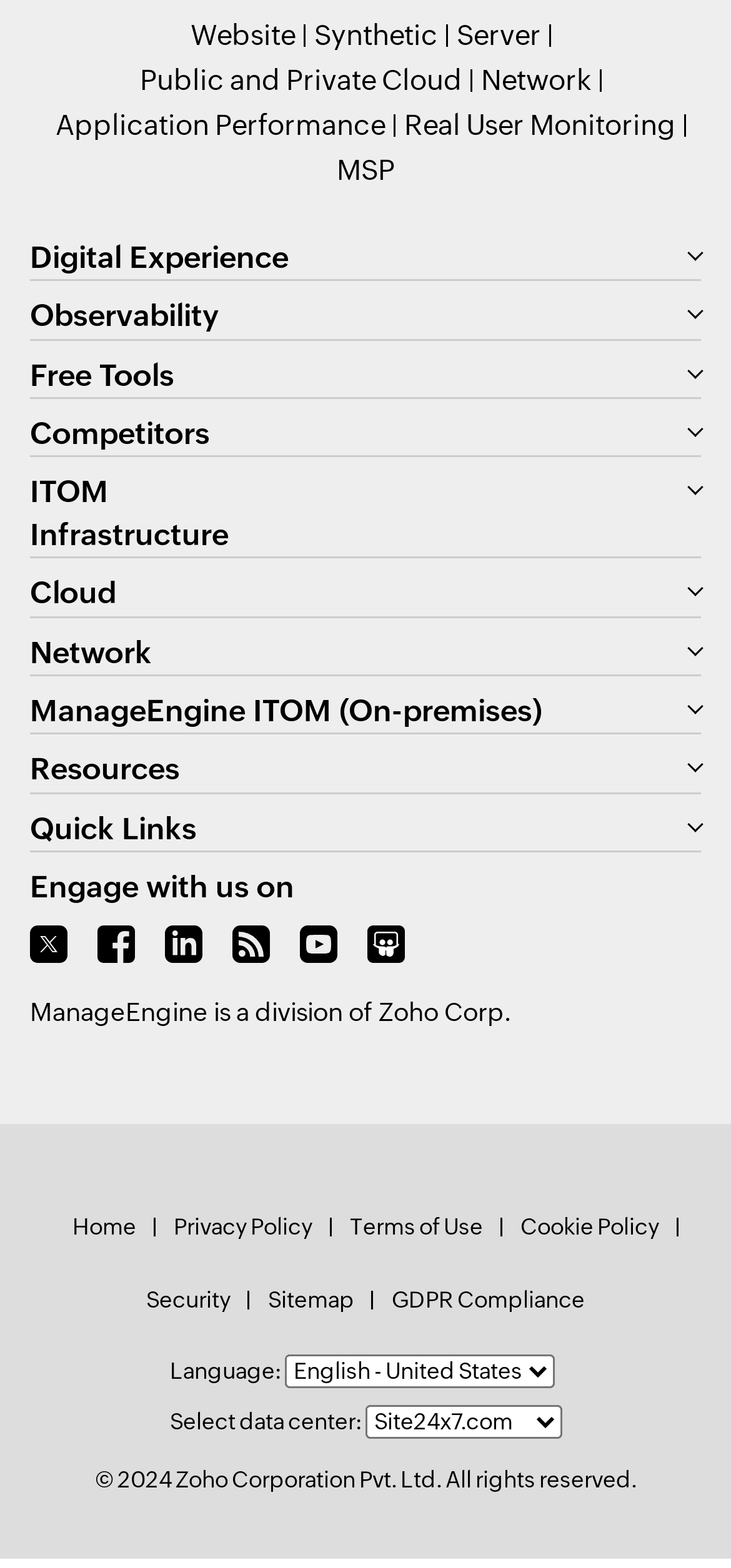Find the bounding box coordinates of the area that needs to be clicked in order to achieve the following instruction: "Follow us on Twitter". The coordinates should be specified as four float numbers between 0 and 1, i.e., [left, top, right, bottom].

[0.041, 0.59, 0.092, 0.614]